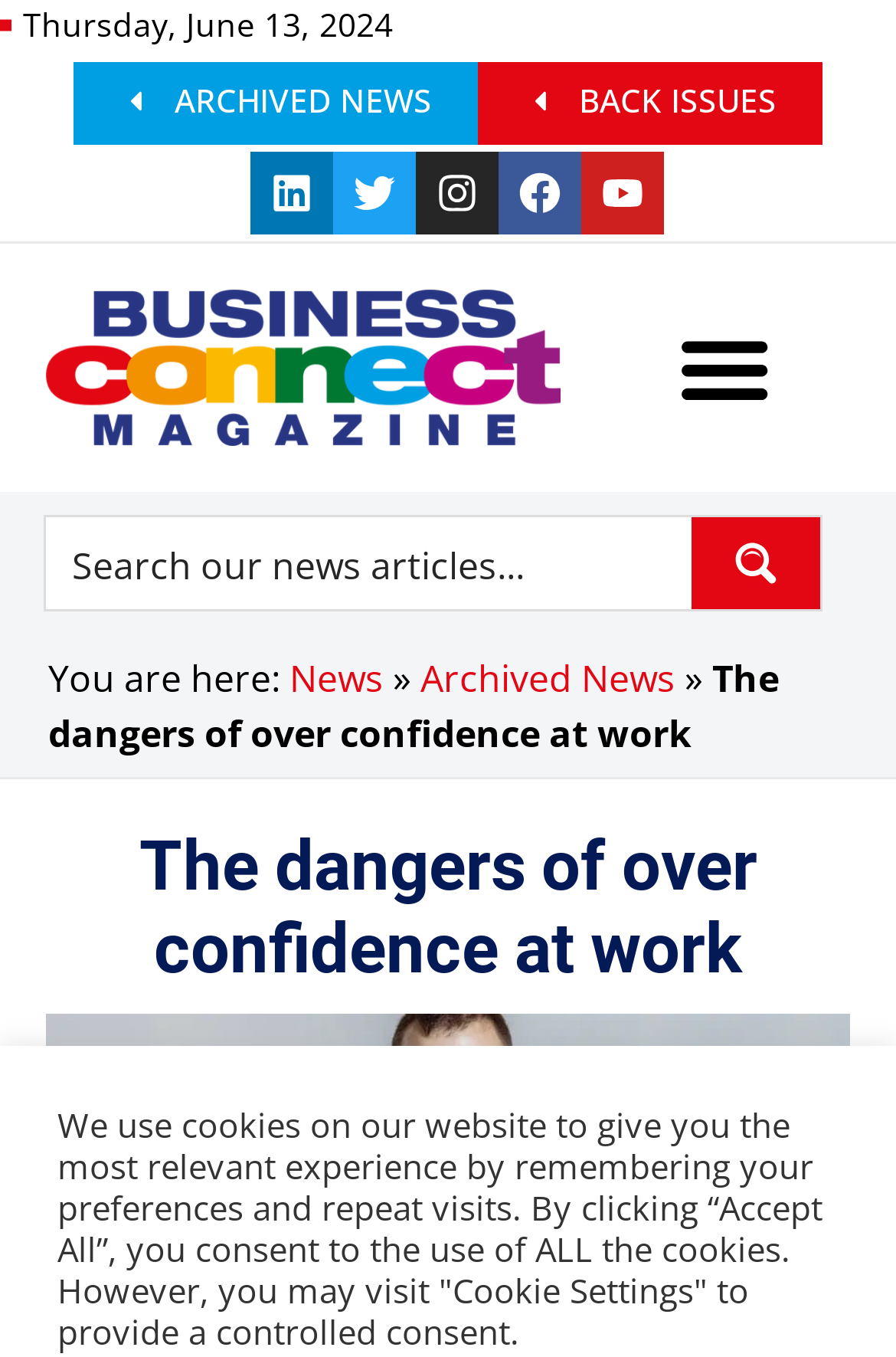How many social media links are present on the webpage?
Observe the image and answer the question with a one-word or short phrase response.

5